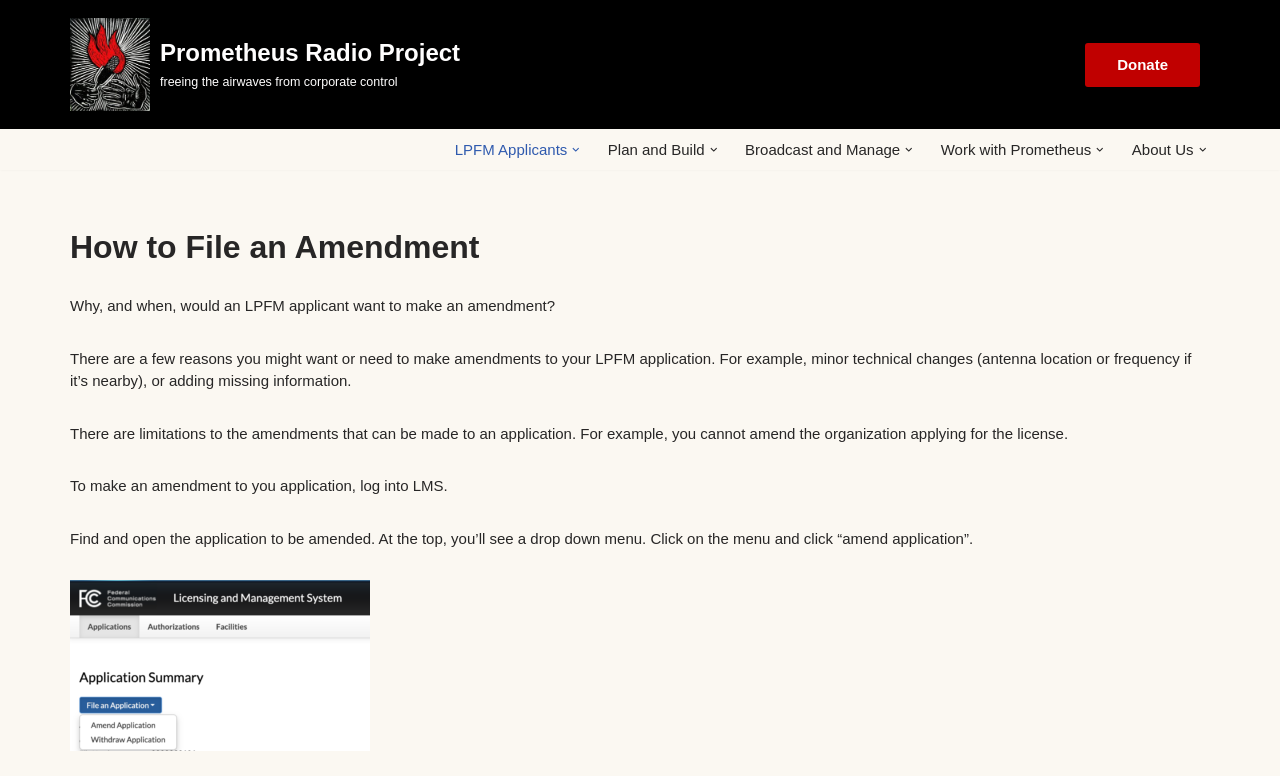Respond with a single word or short phrase to the following question: 
What is the organization's slogan?

freeing the airwaves from corporate control